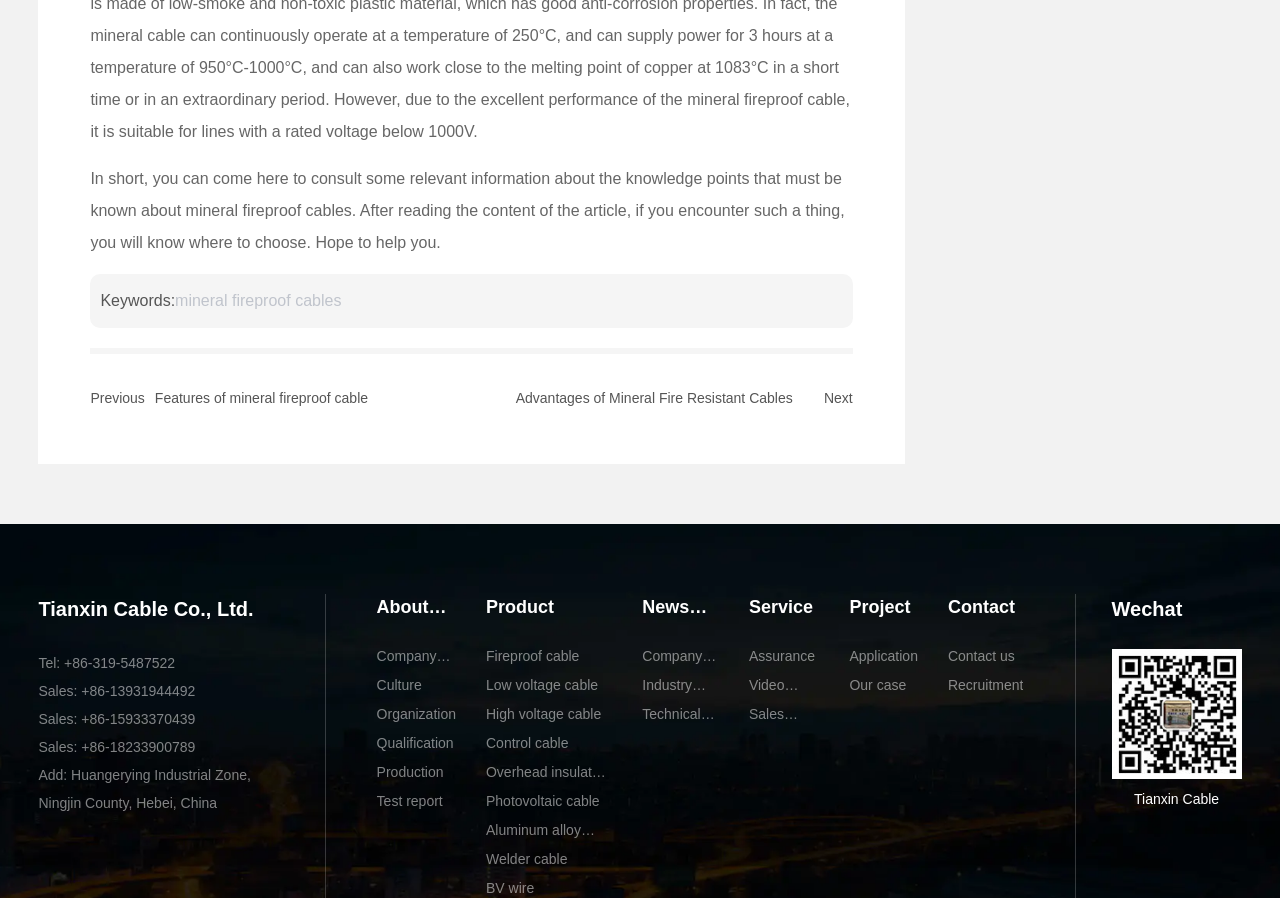Identify the bounding box for the UI element described as: "Aluminum alloy flexible cable". Ensure the coordinates are four float numbers between 0 and 1, formatted as [left, top, right, bottom].

[0.38, 0.913, 0.478, 0.936]